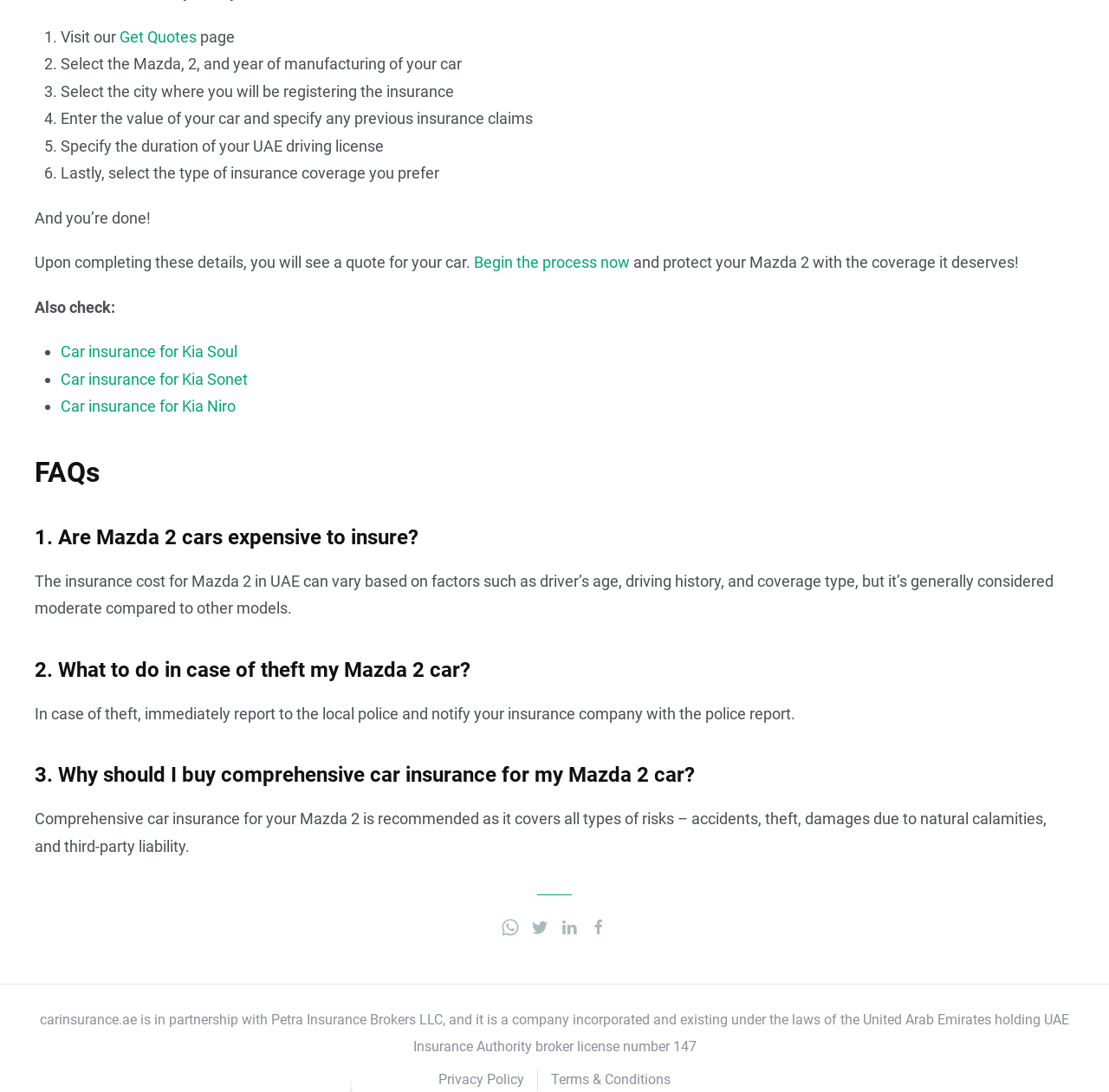Can you provide the bounding box coordinates for the element that should be clicked to implement the instruction: "Read FAQs"?

[0.031, 0.416, 0.969, 0.448]